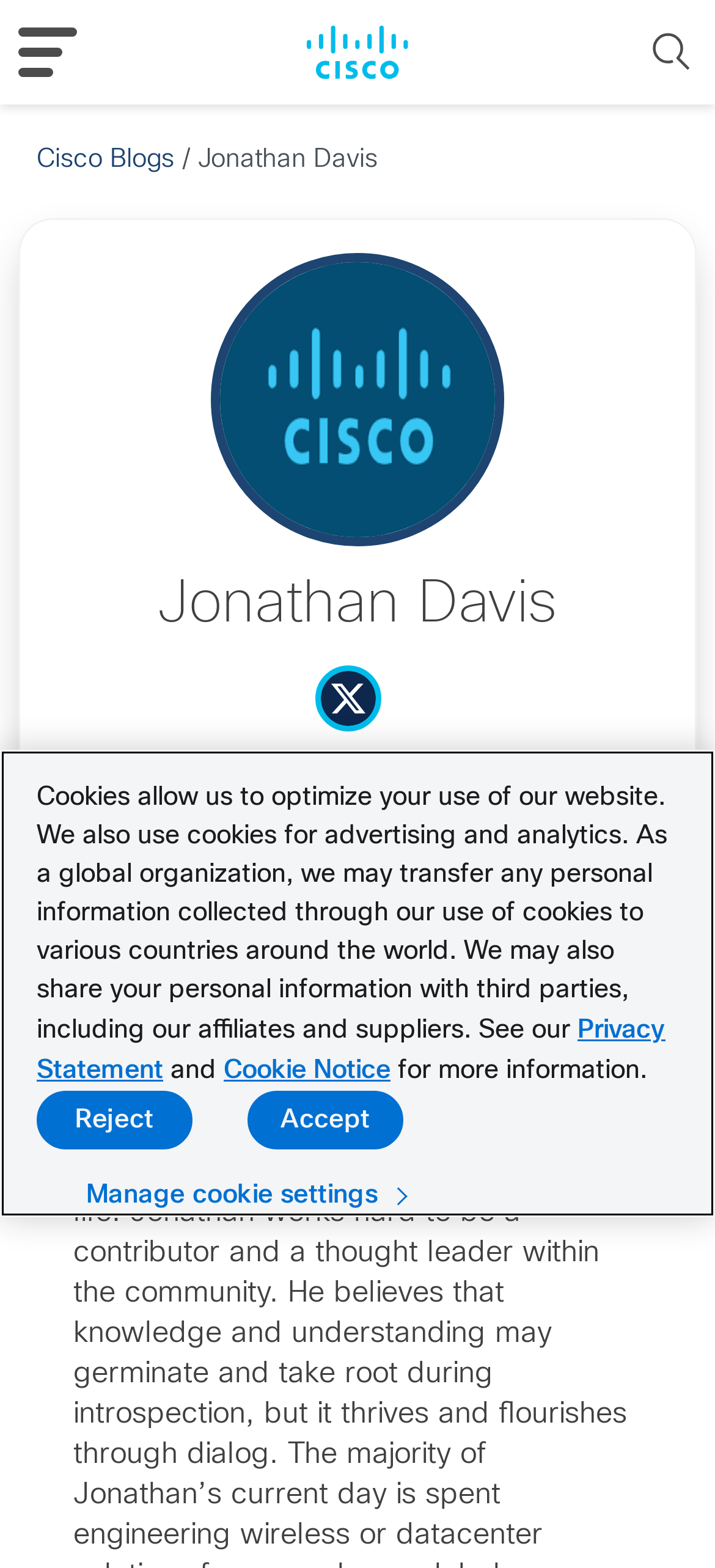What is the function of the link with the text 'share on facebook'?
Using the image as a reference, give a one-word or short phrase answer.

To share on Facebook